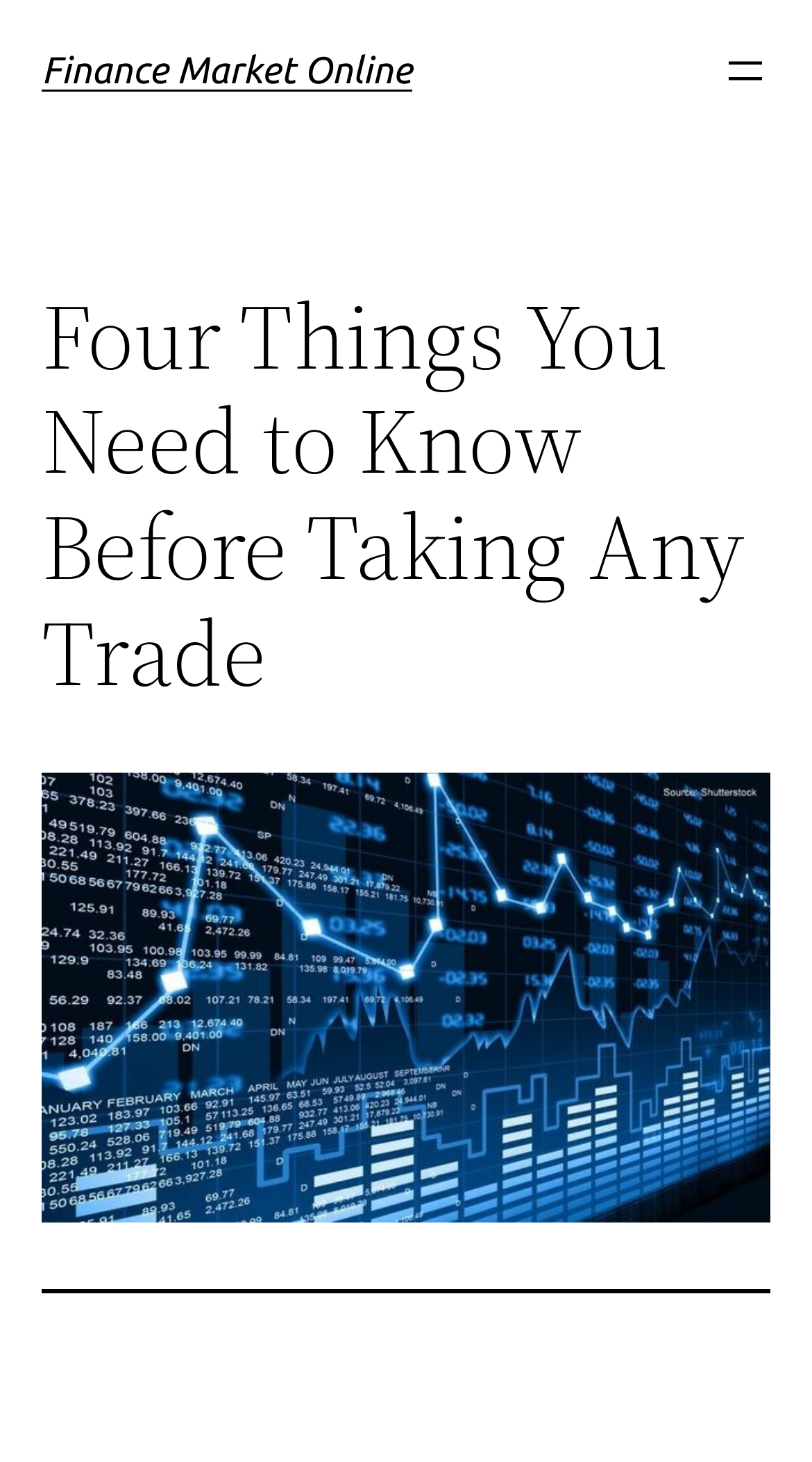Given the following UI element description: "Finance Market Online", find the bounding box coordinates in the webpage screenshot.

[0.051, 0.034, 0.508, 0.063]